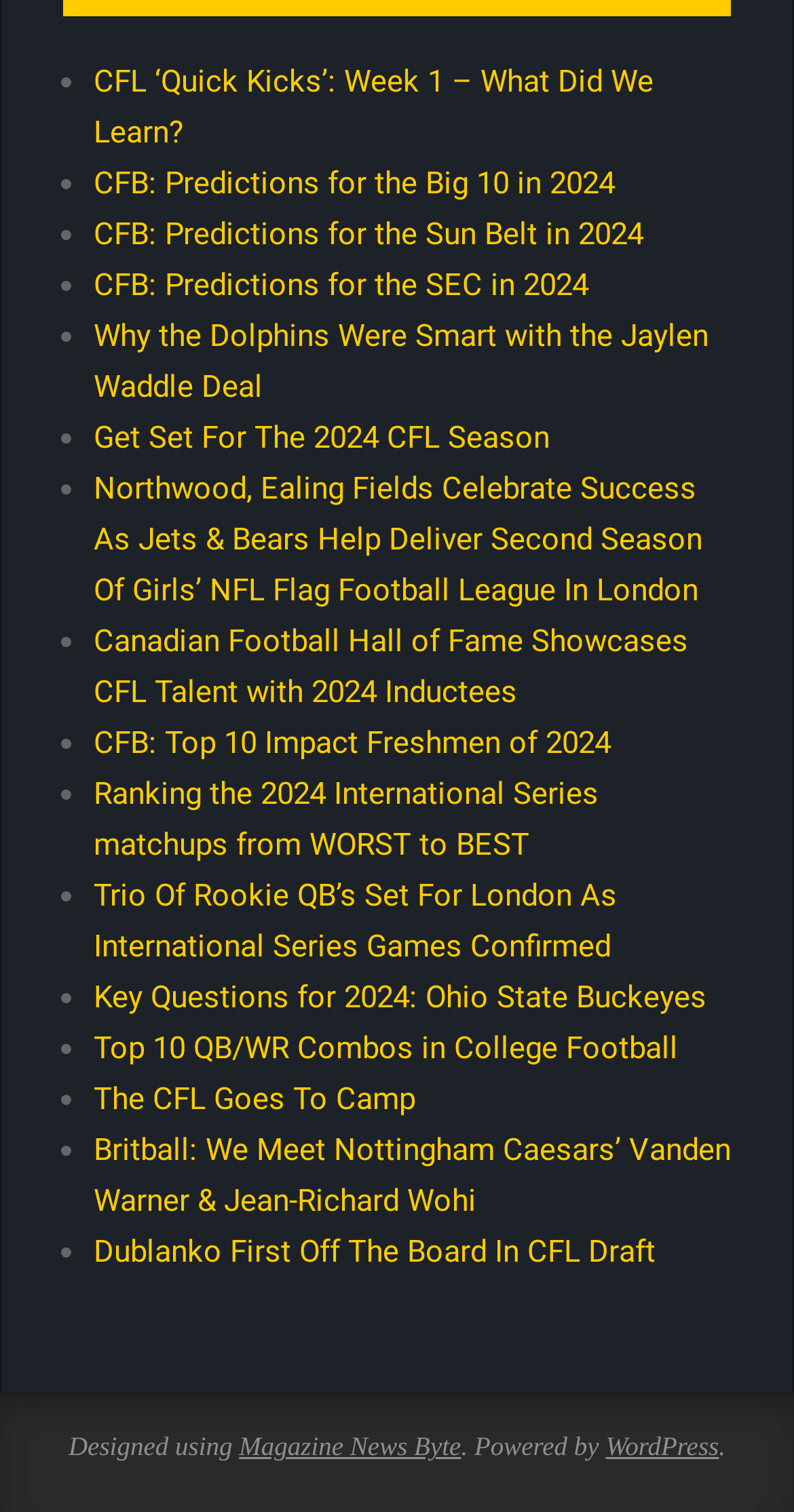What is the purpose of the links on this webpage?
Using the picture, provide a one-word or short phrase answer.

To read sports news articles